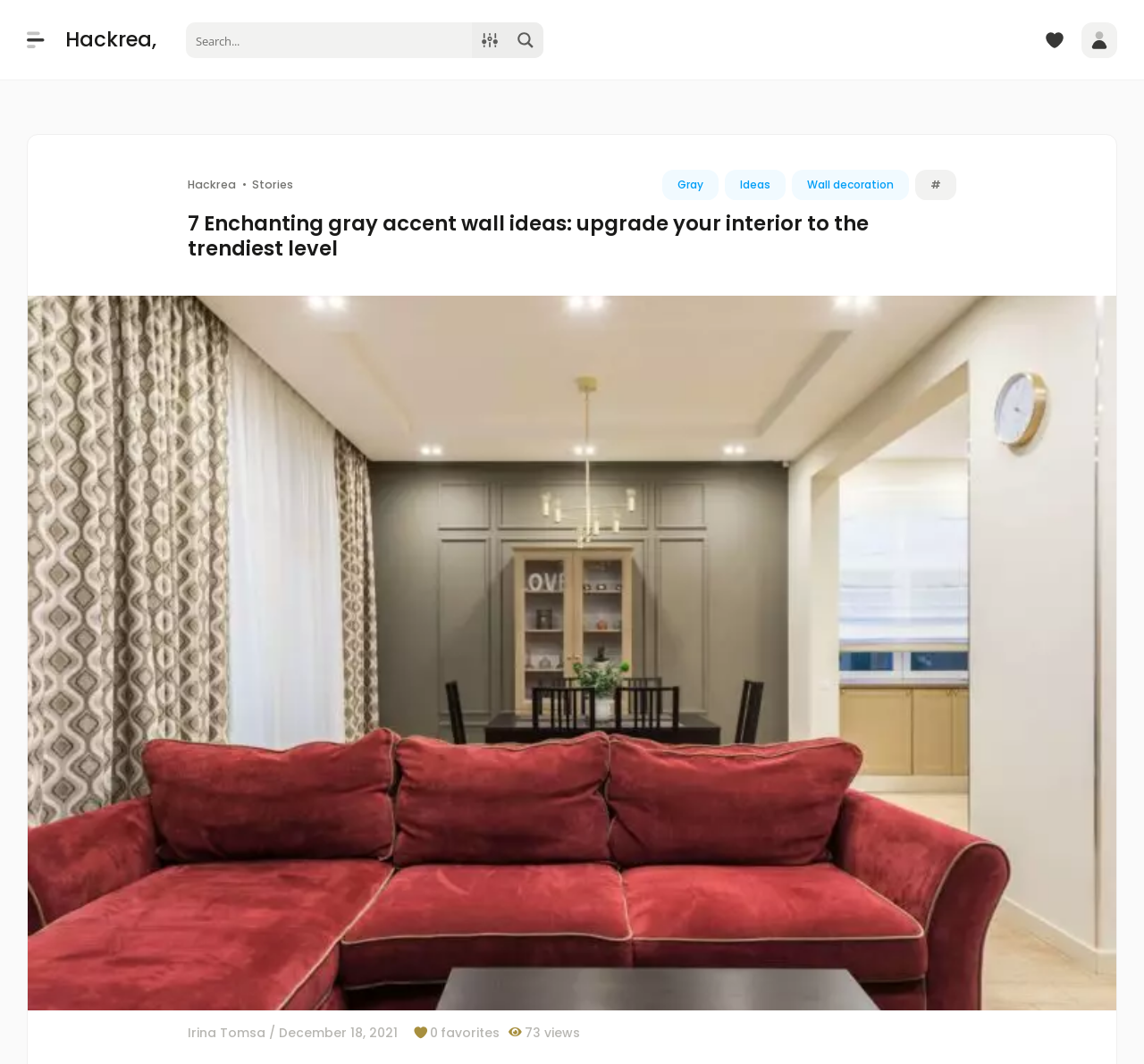Identify the bounding box coordinates of the section to be clicked to complete the task described by the following instruction: "Search for something". The coordinates should be four float numbers between 0 and 1, formatted as [left, top, right, bottom].

[0.171, 0.02, 0.405, 0.055]